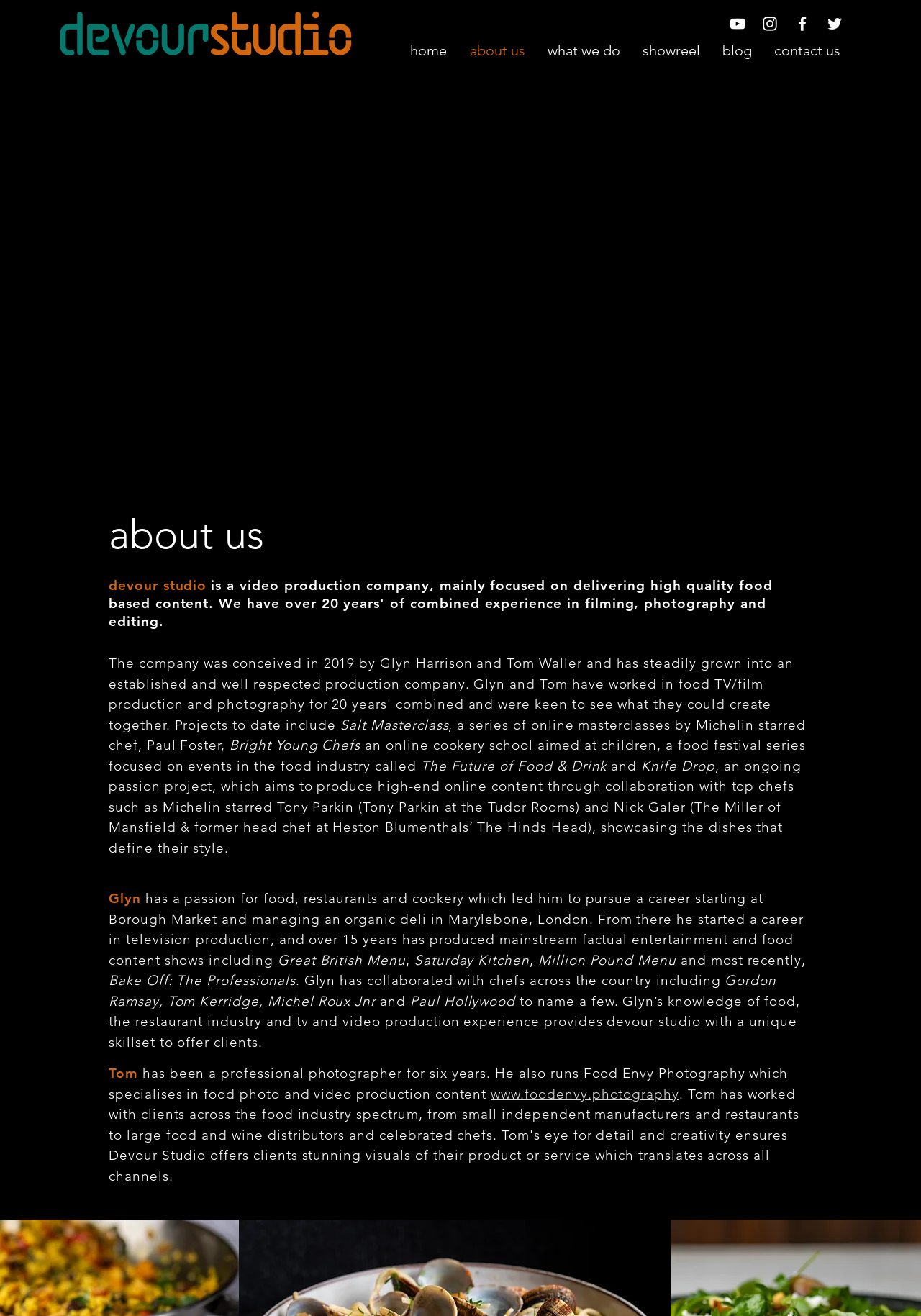Could you locate the bounding box coordinates for the section that should be clicked to accomplish this task: "Visit Food Envy Photography's website".

[0.533, 0.825, 0.738, 0.837]